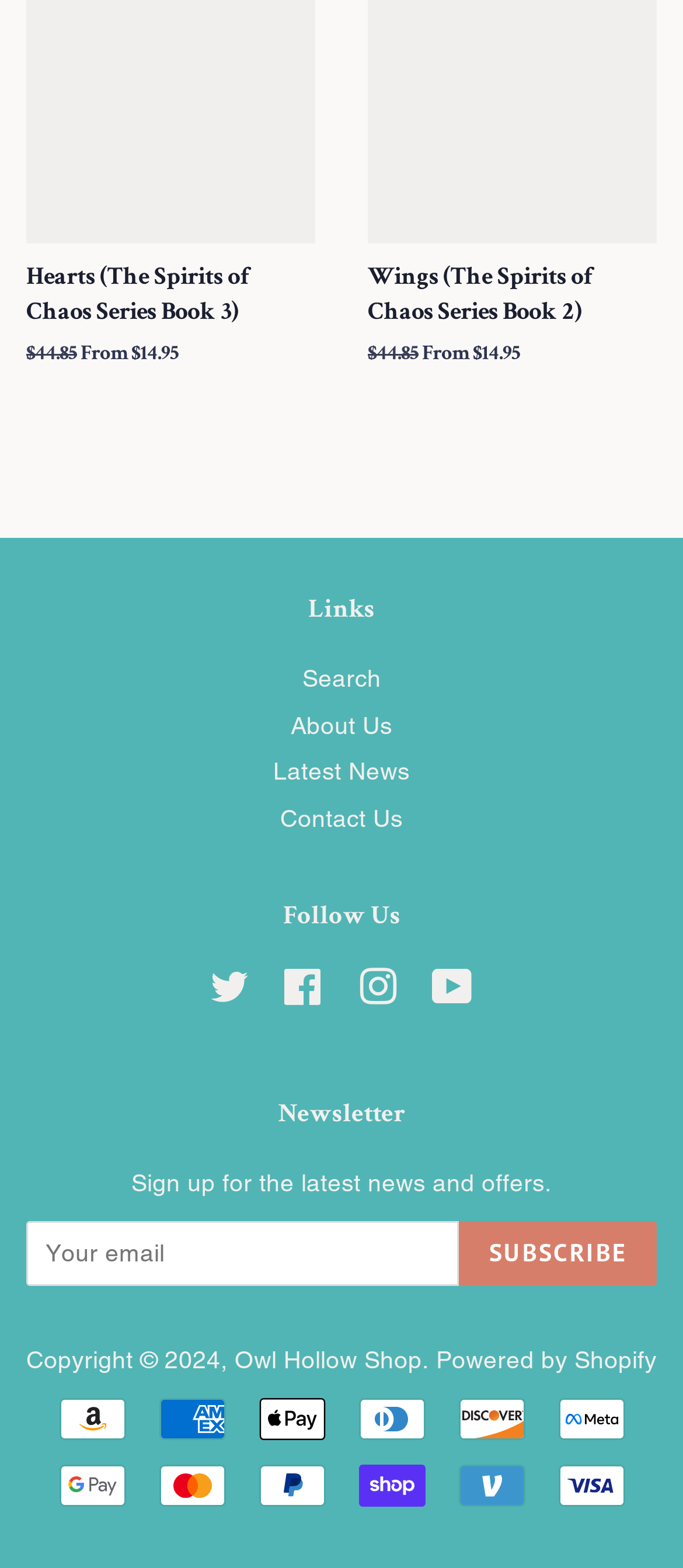Locate the bounding box coordinates of the region to be clicked to comply with the following instruction: "View Owl Hollow Shop". The coordinates must be four float numbers between 0 and 1, in the form [left, top, right, bottom].

[0.344, 0.858, 0.618, 0.876]